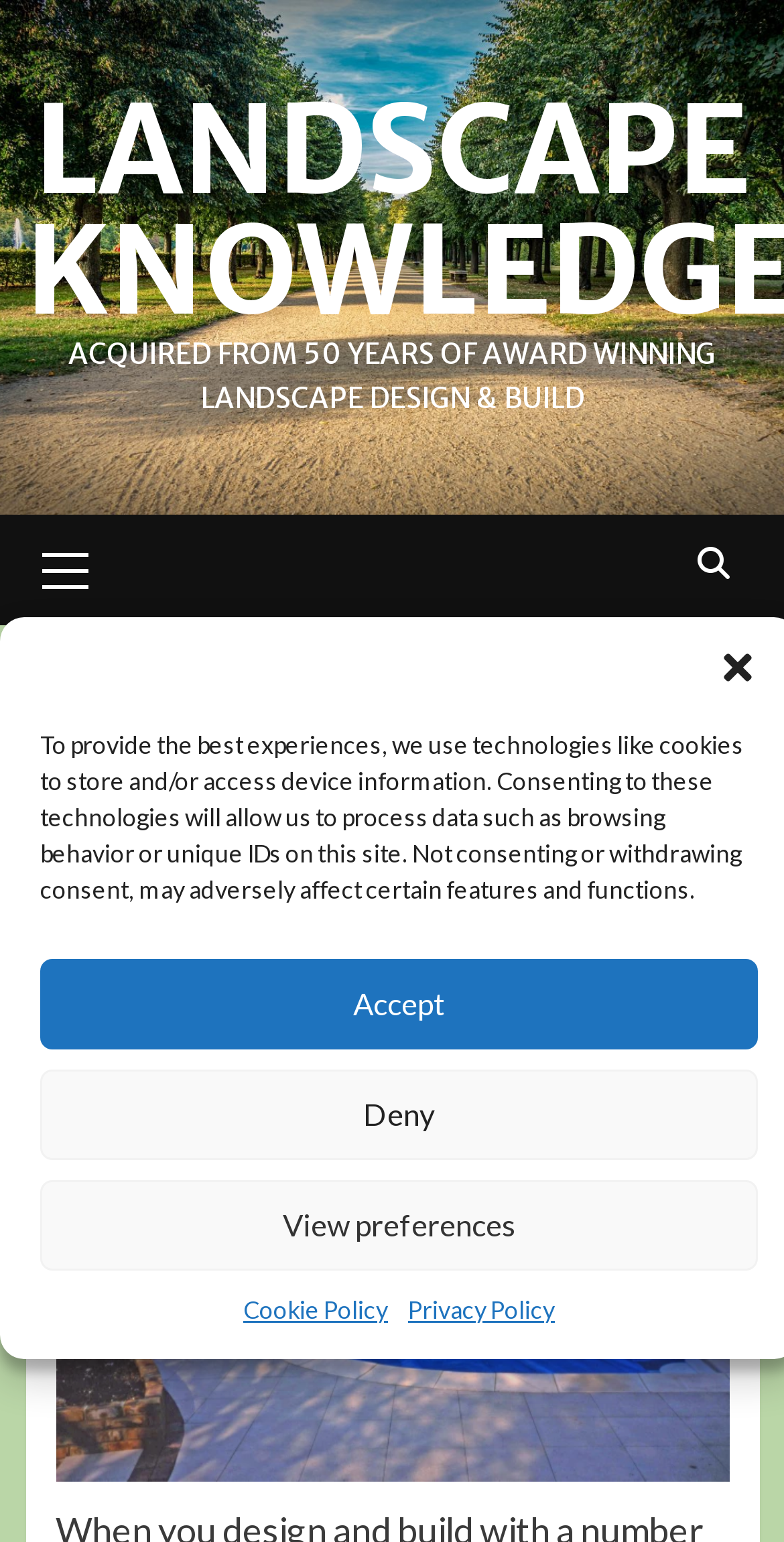Show the bounding box coordinates of the region that should be clicked to follow the instruction: "View Primary Menu."

[0.032, 0.333, 0.135, 0.399]